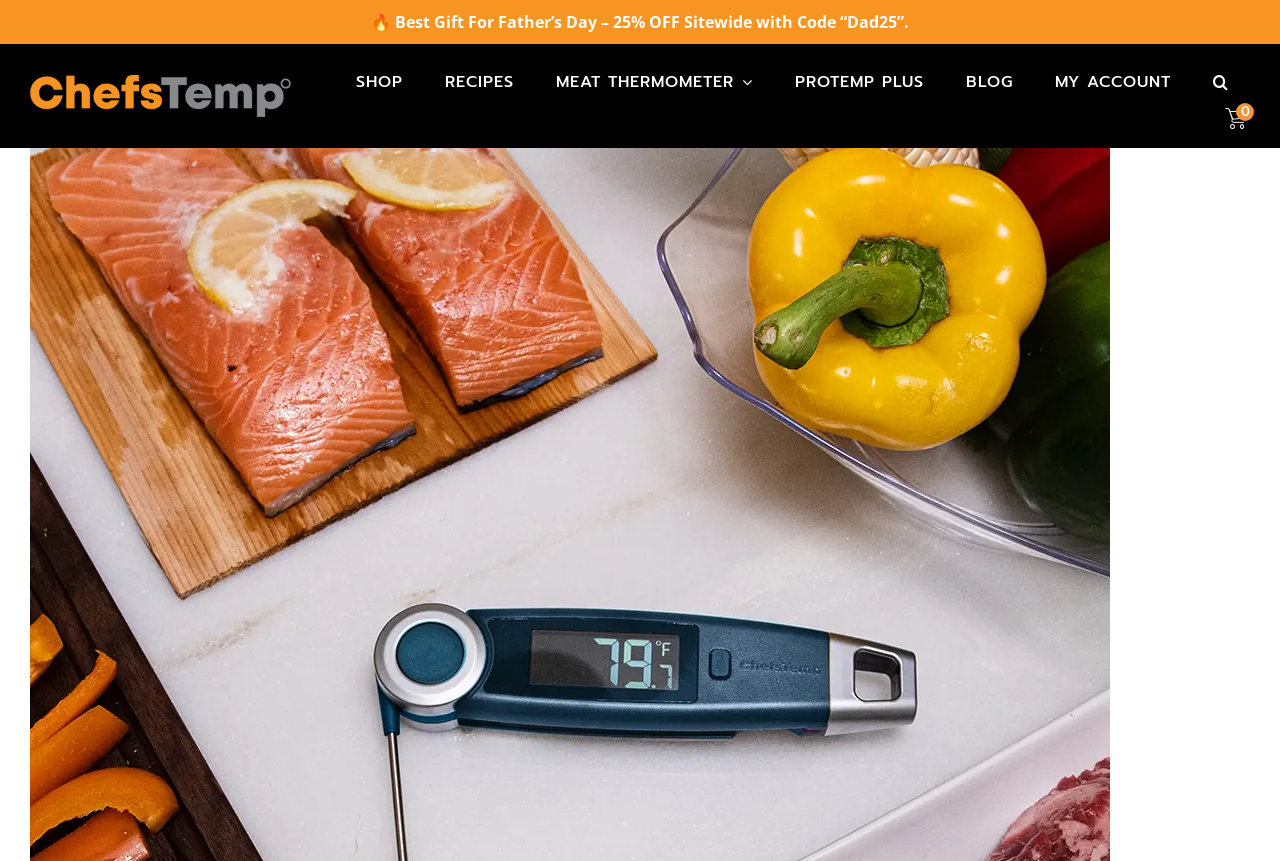What type of product is being promoted? Analyze the screenshot and reply with just one word or a short phrase.

Meat thermometer